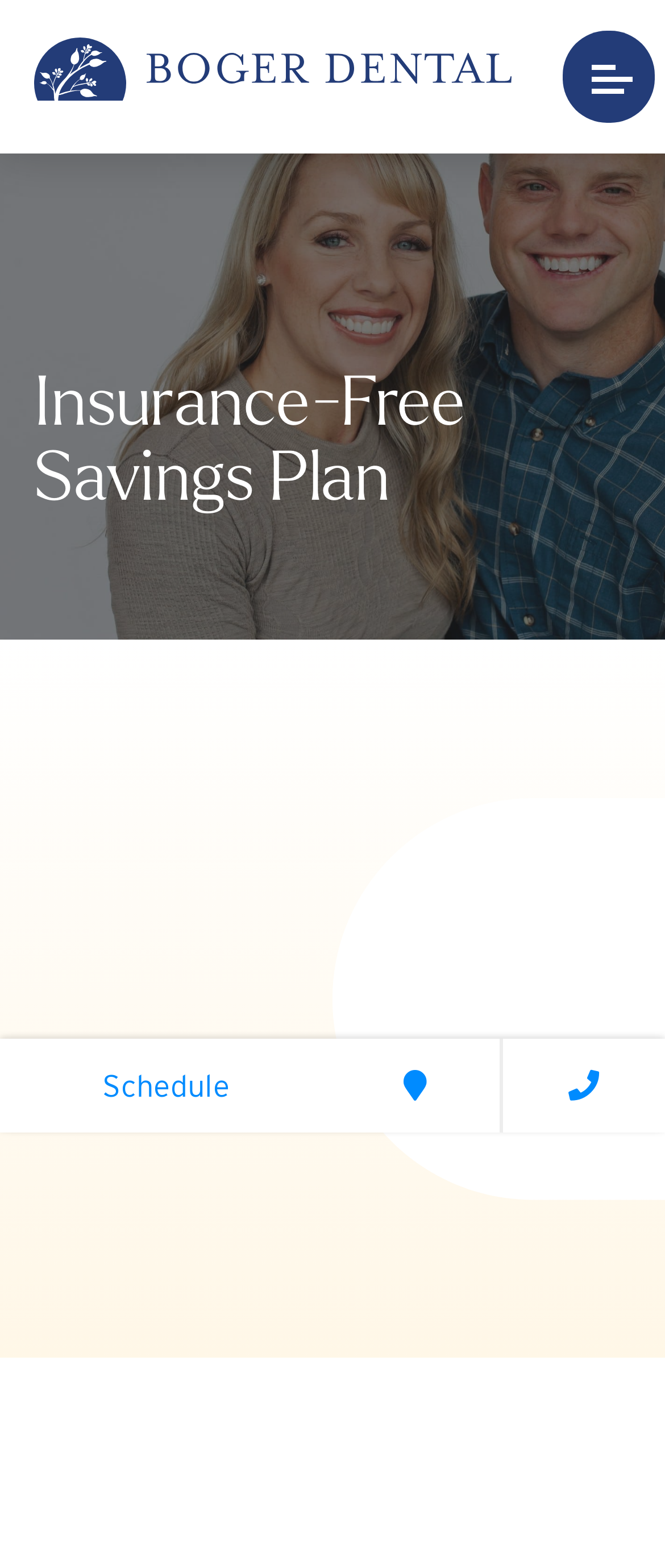Give a detailed account of the webpage, highlighting key information.

The webpage is about Boger Dental's insurance-free savings plan. At the top, there is a logo or icon labeled "Group Copy" on the left side, accompanied by a link with the same label. Below the logo, a prominent heading "Insurance-Free Savings Plan" is centered, spanning almost the entire width of the page. 

Underneath the heading, there is a subheading "Smile Savings" positioned slightly to the right of the center. Below the subheading, a paragraph of text explains the Boger Dental Savings Program, which is intended for the whole family.

On the bottom left of the page, there are three links positioned horizontally, with the "Schedule" link on the far left, followed by two empty links. The links are aligned vertically, with the top of the links almost reaching the bottom of the text paragraph.